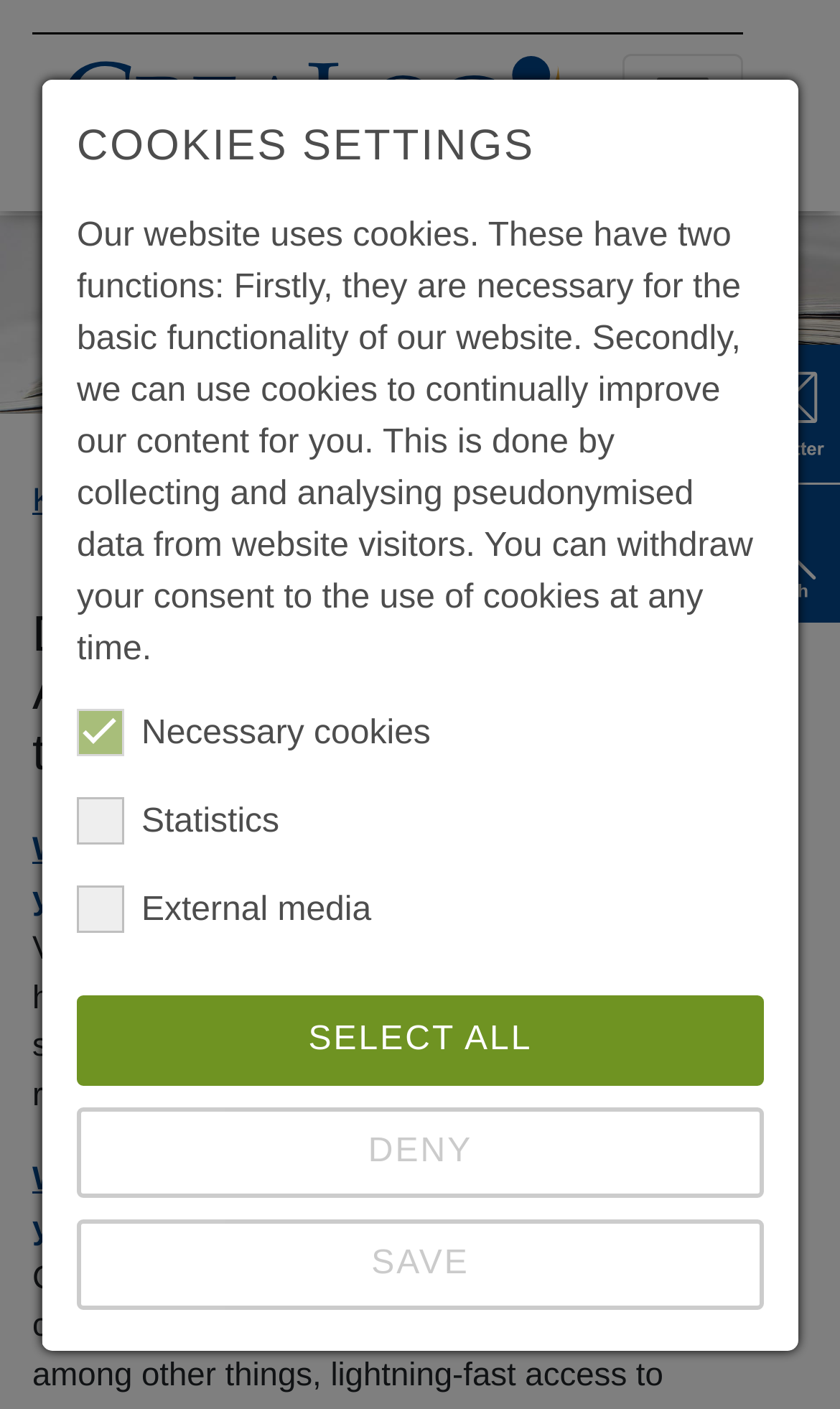What is the category of the 'Definitions' section?
Refer to the image and give a detailed response to the question.

The 'Definitions' section is linked to 'Knowledge Center', which suggests that it is a category within the Knowledge Center. This information is obtained from the navigation menu at the top of the webpage.